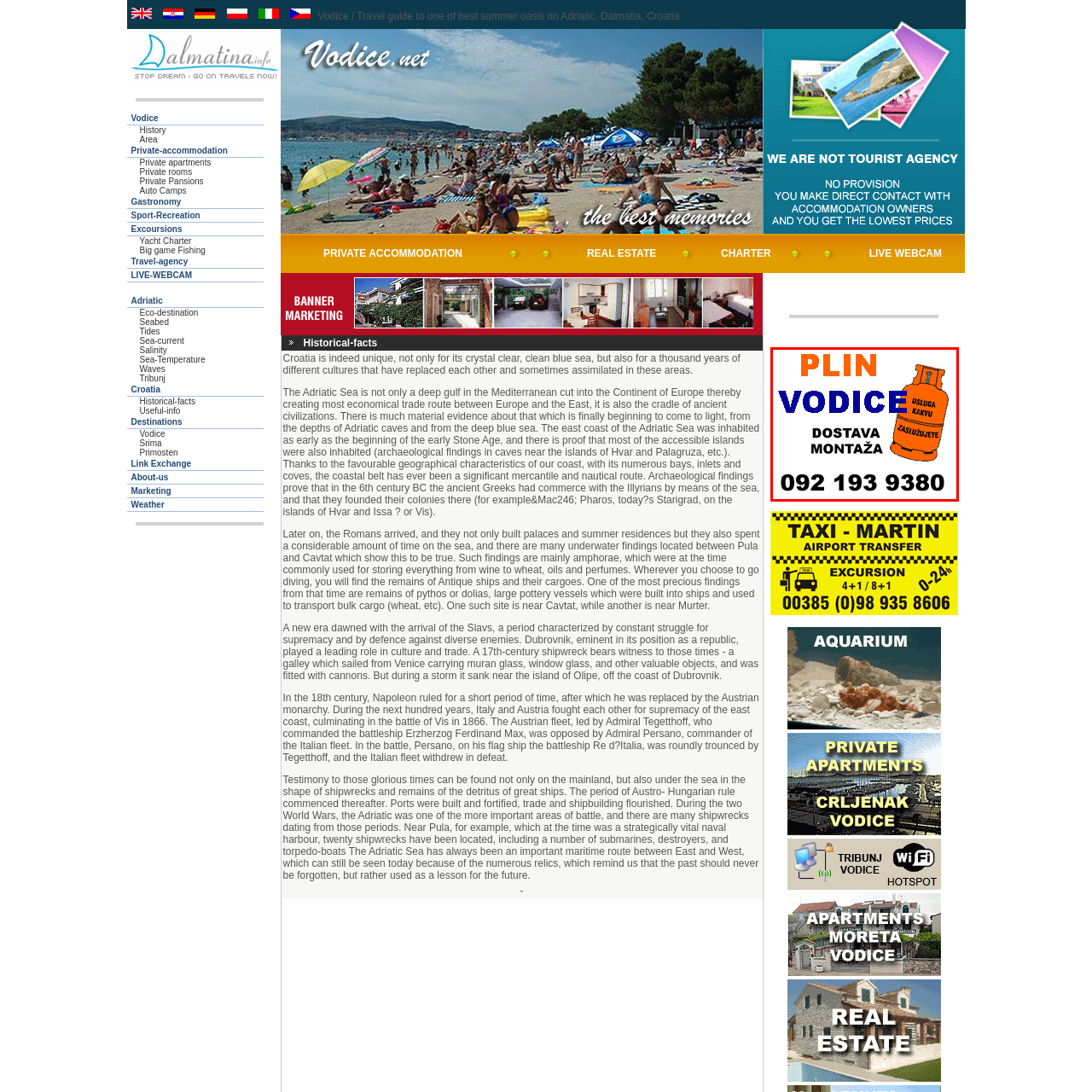What service is being offered in Vodice?
Study the image within the red bounding box and deliver a detailed answer.

The question inquires about the service being offered in Vodice. By analyzing the image, it is evident that the service being promoted is related to gas, as indicated by the gas cylinder illustration. Furthermore, the text 'DOSTAVA MONTAŽA' translates to 'Delivery Installation', which suggests that the service involves delivering and installing gas cylinders or related equipment.